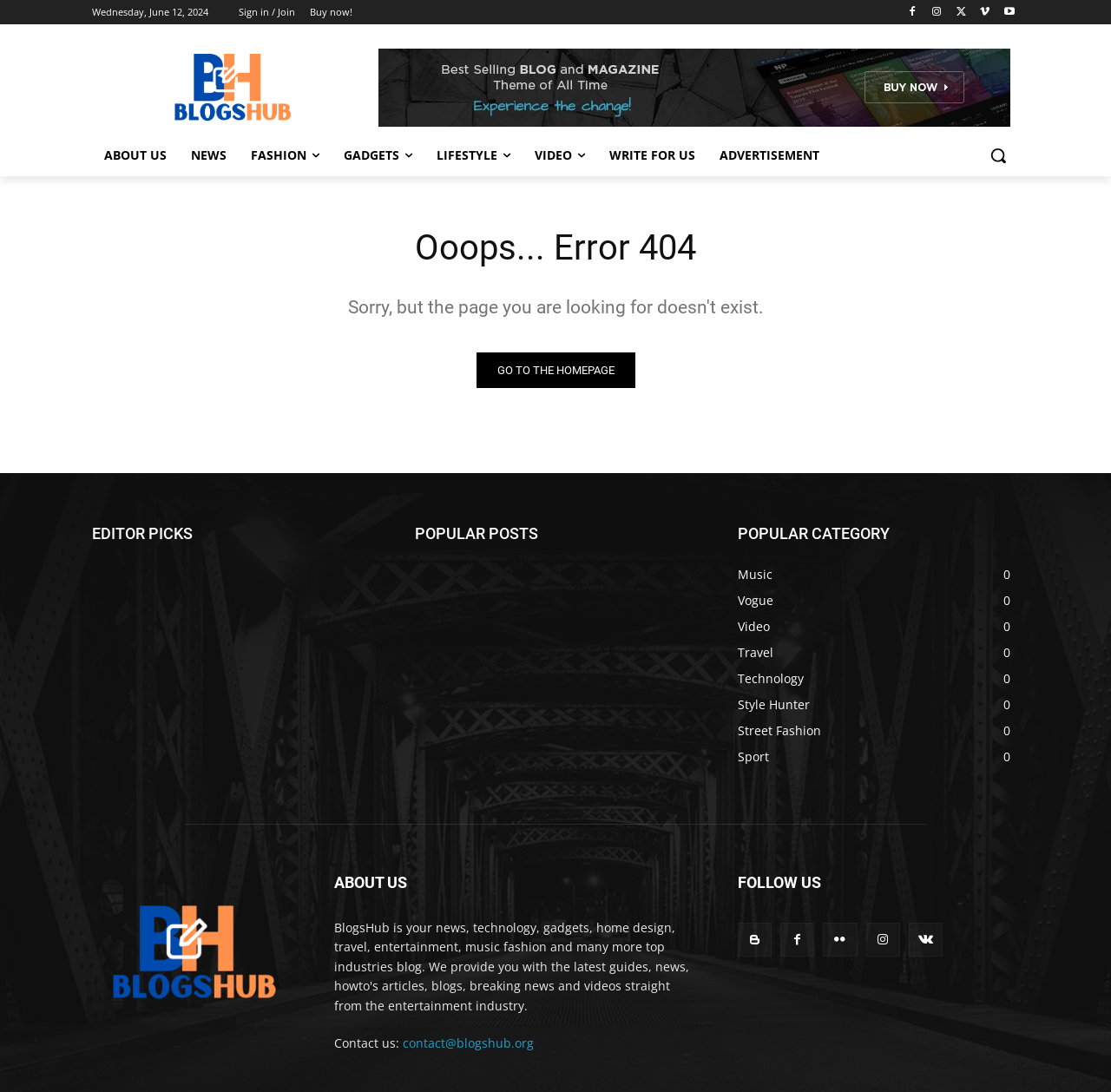Write an extensive caption that covers every aspect of the webpage.

The webpage is a "Page not found" error page from Blogs Hub. At the top, there is a date displayed as "Wednesday, June 12, 2024". Next to the date, there are three links: "Sign in / Join", "Buy now!", and a series of five social media icons. 

On the top-left corner, there is a logo with a link to the homepage. Below the logo, there is a navigation menu with links to "ABOUT US", "NEWS", "FASHION", "GADGETS", "LIFESTYLE", "VIDEO", and "WRITE FOR US". 

In the main content area, there is a prominent error message "Ooops... Error 404" and a link to "GO TO THE HOMEPAGE". Below the error message, there are three sections: "EDITOR PICKS", "POPULAR POSTS", and "POPULAR CATEGORY". Each section has a heading and a list of links to various topics such as "Music", "Vogue", "Video", and more.

On the top-right corner, there is a search button with a magnifying glass icon. At the bottom of the page, there is a footer section with a logo, a heading "ABOUT US", and contact information including an email address. Next to the contact information, there is a "FOLLOW US" section with links to various social media platforms.